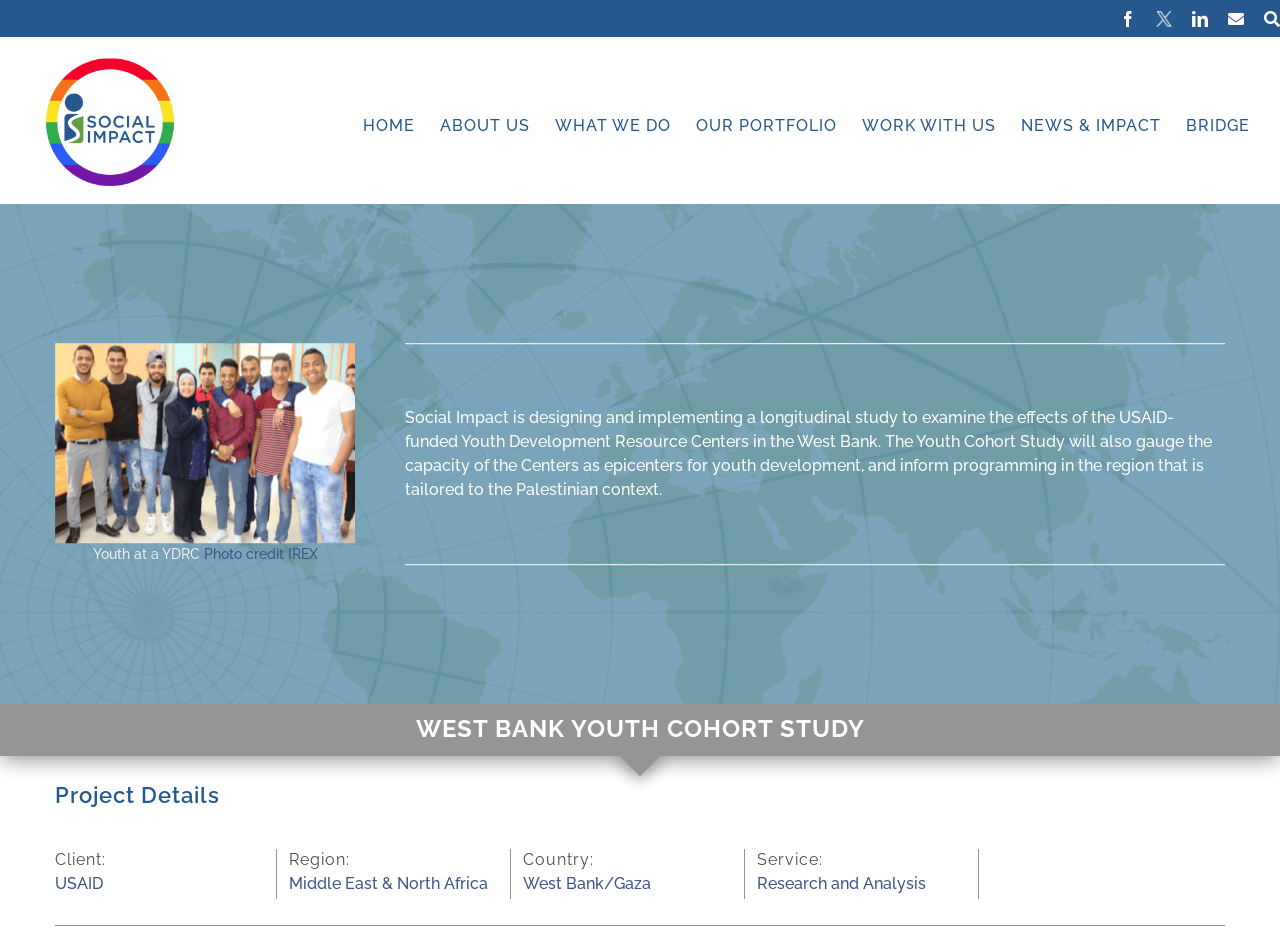Please identify the bounding box coordinates for the region that you need to click to follow this instruction: "Explore Research and Analysis service".

[0.591, 0.921, 0.723, 0.941]